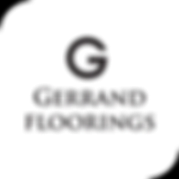Provide a comprehensive description of the image.

The image features the logo of Gerrand Floorings, prominently displaying a stylized letter "G" alongside the company name. This visual identity signifies the brand's focus on flooring solutions. The minimalist design and the use of bold font suggest a modern and professional aesthetic, reflecting the quality and craftsmanship associated with Gerrand Floorings. This logo likely plays a crucial role in the company's branding, appearing on various marketing materials, including its website and promotional content.